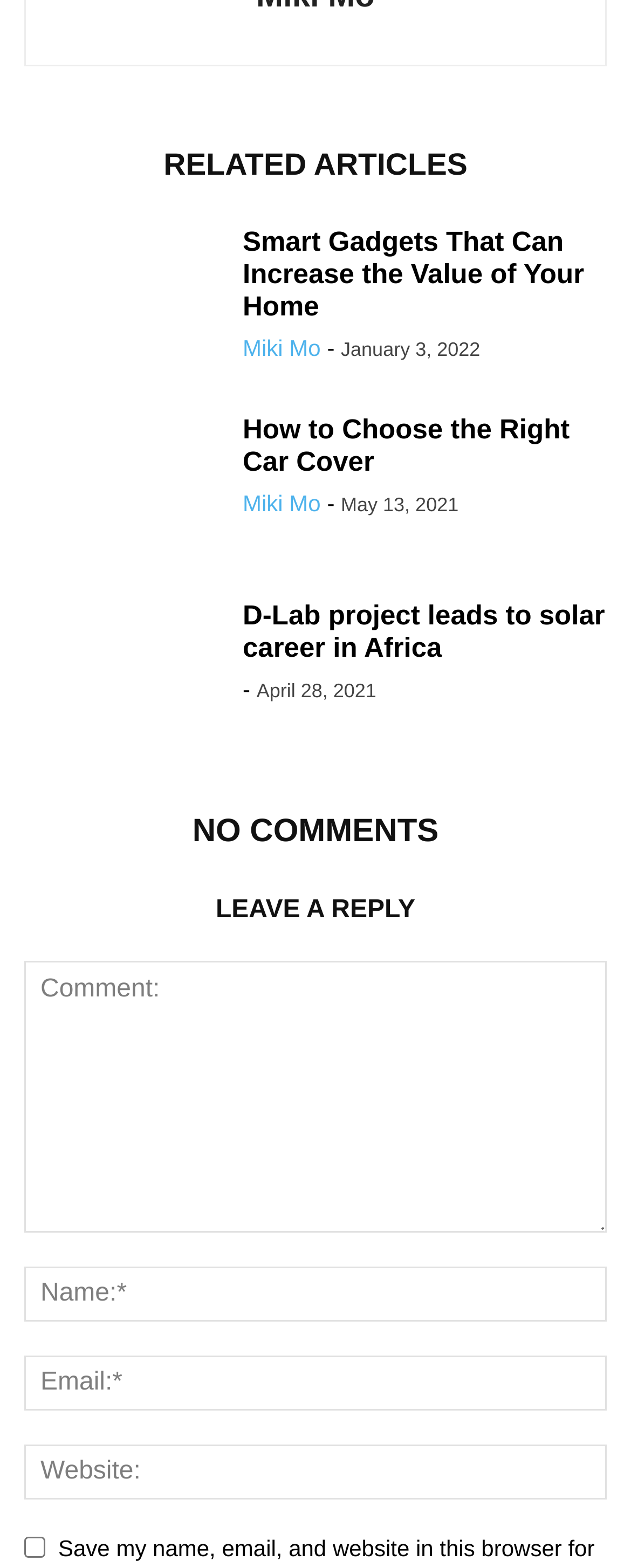Given the description Miki Mo, predict the bounding box coordinates of the UI element. Ensure the coordinates are in the format (top-left x, top-left y, bottom-right x, bottom-right y) and all values are between 0 and 1.

[0.385, 0.214, 0.508, 0.23]